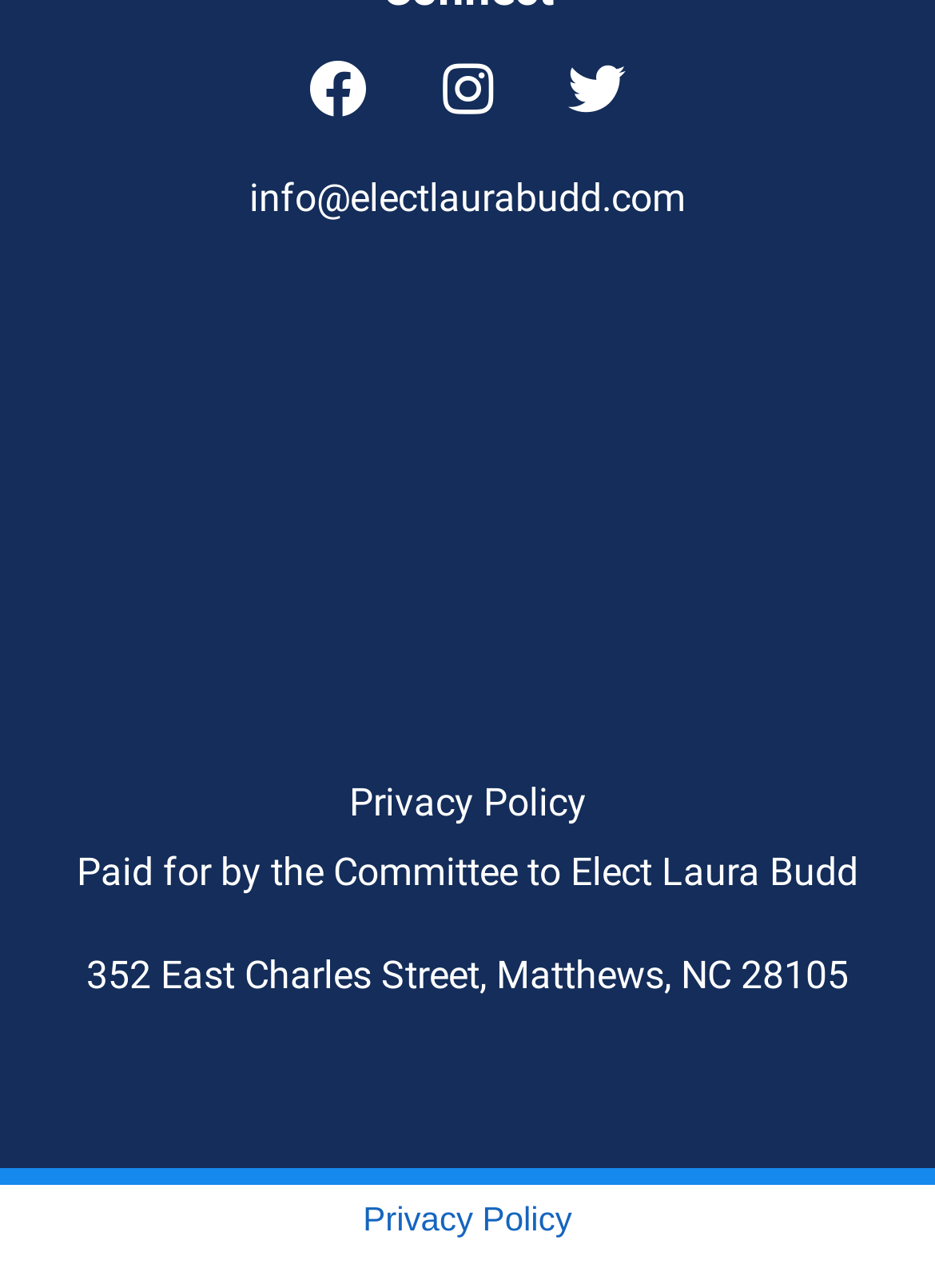Provide a one-word or brief phrase answer to the question:
How many social media links are present on the webpage?

3